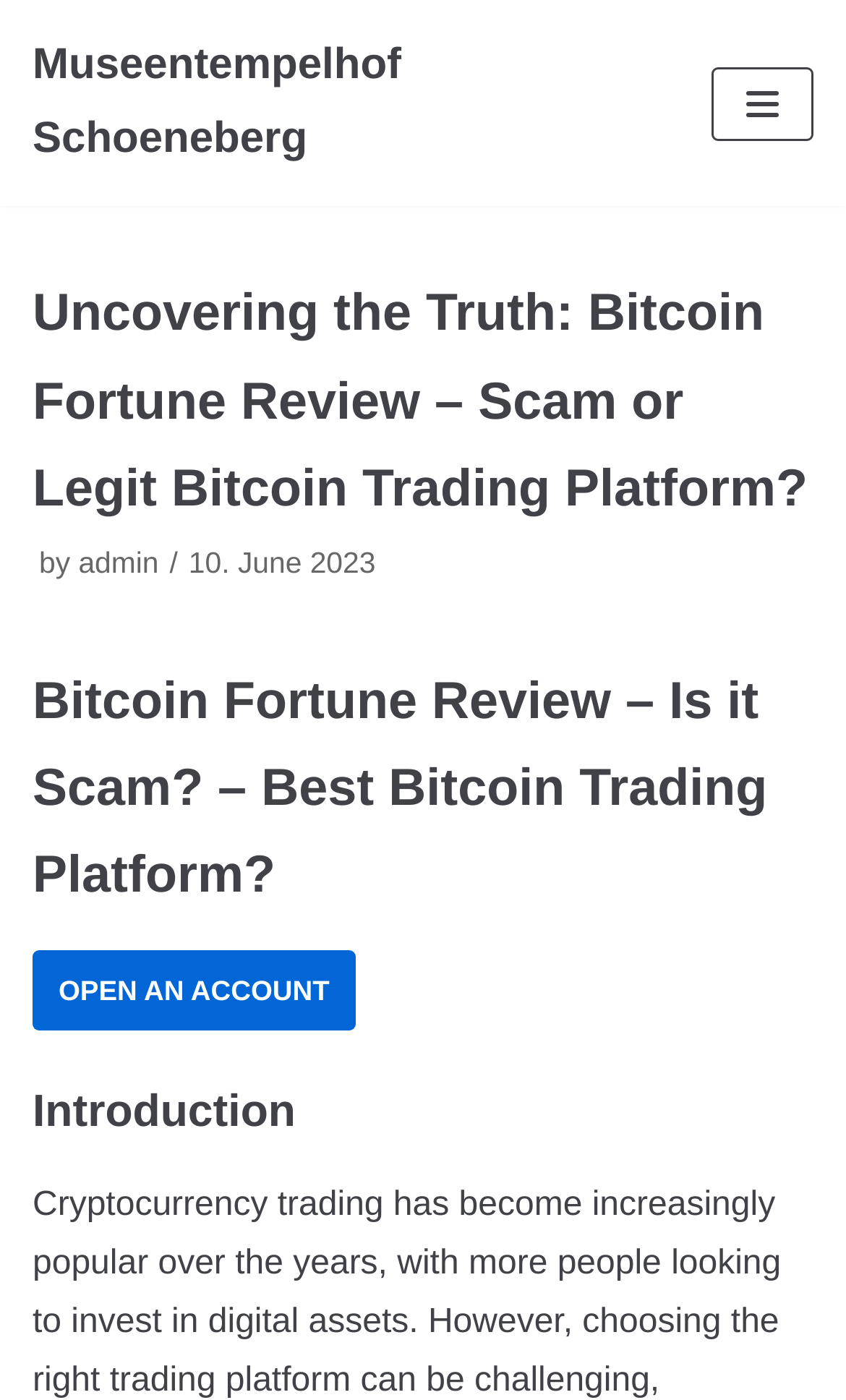What is the date of the article?
Refer to the screenshot and answer in one word or phrase.

10. June 2023